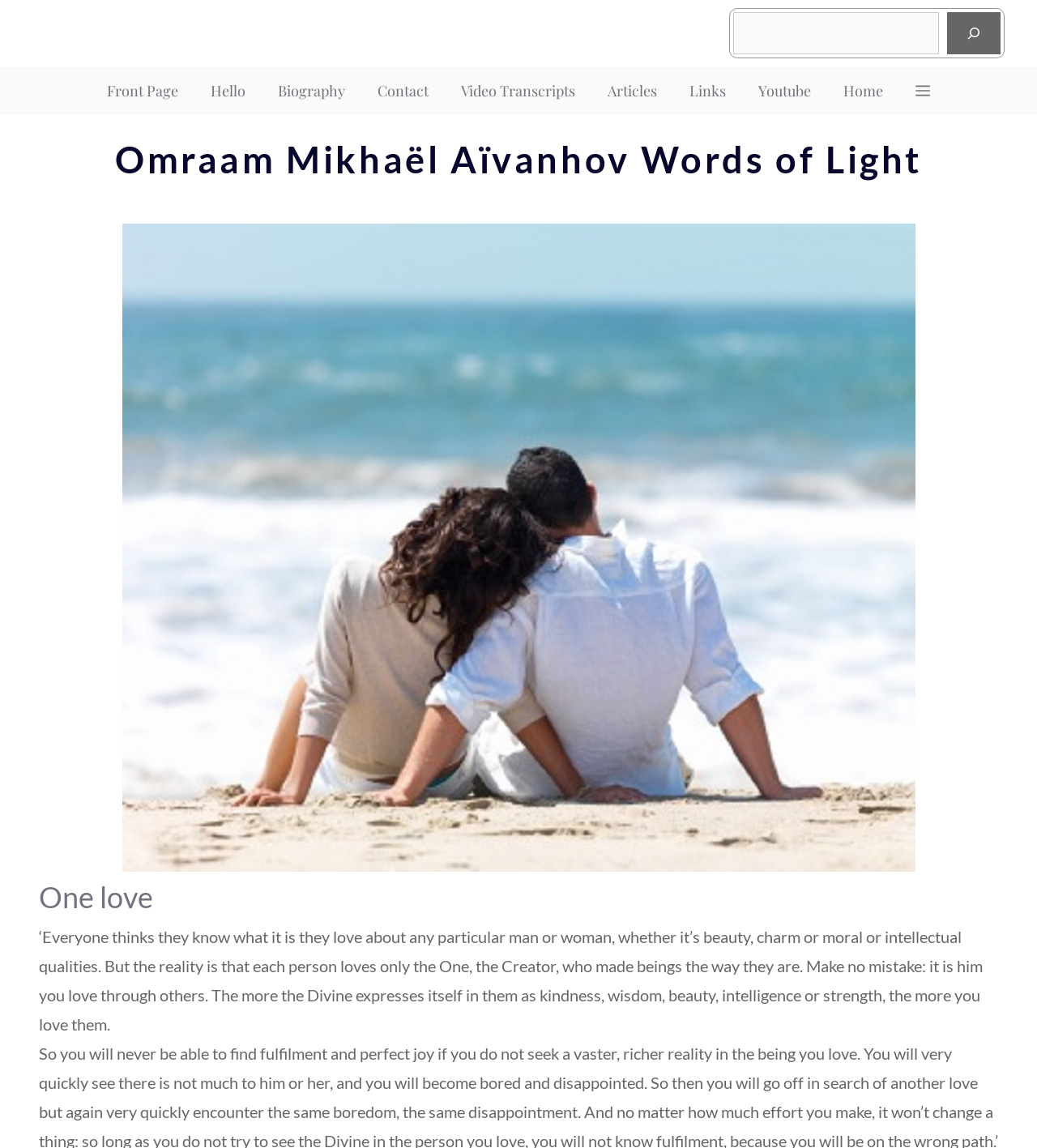Construct a thorough caption encompassing all aspects of the webpage.

The webpage is about Omraam Mikhaël Aïvanhov's words of light, with a focus on the concept of "One love". At the top right corner, there is a search bar with a search button and a small icon. Below the search bar, there is a navigation menu with 10 links, including "Front Page", "Hello", "Biography", and others, stretching across the top of the page.

Above the navigation menu, there is a banner with a link to the site's title, "Omraam Mikhaël Aïvanhov Words of Light". The main content of the page is a passage of text, which is a quote about the nature of love, stating that people ultimately love the Creator through others. This passage is headed by a title, "One love", and takes up most of the page.

There are no images on the page except for a small icon within the search button. The overall layout is simple, with a clear hierarchy of elements and a focus on the main text passage.